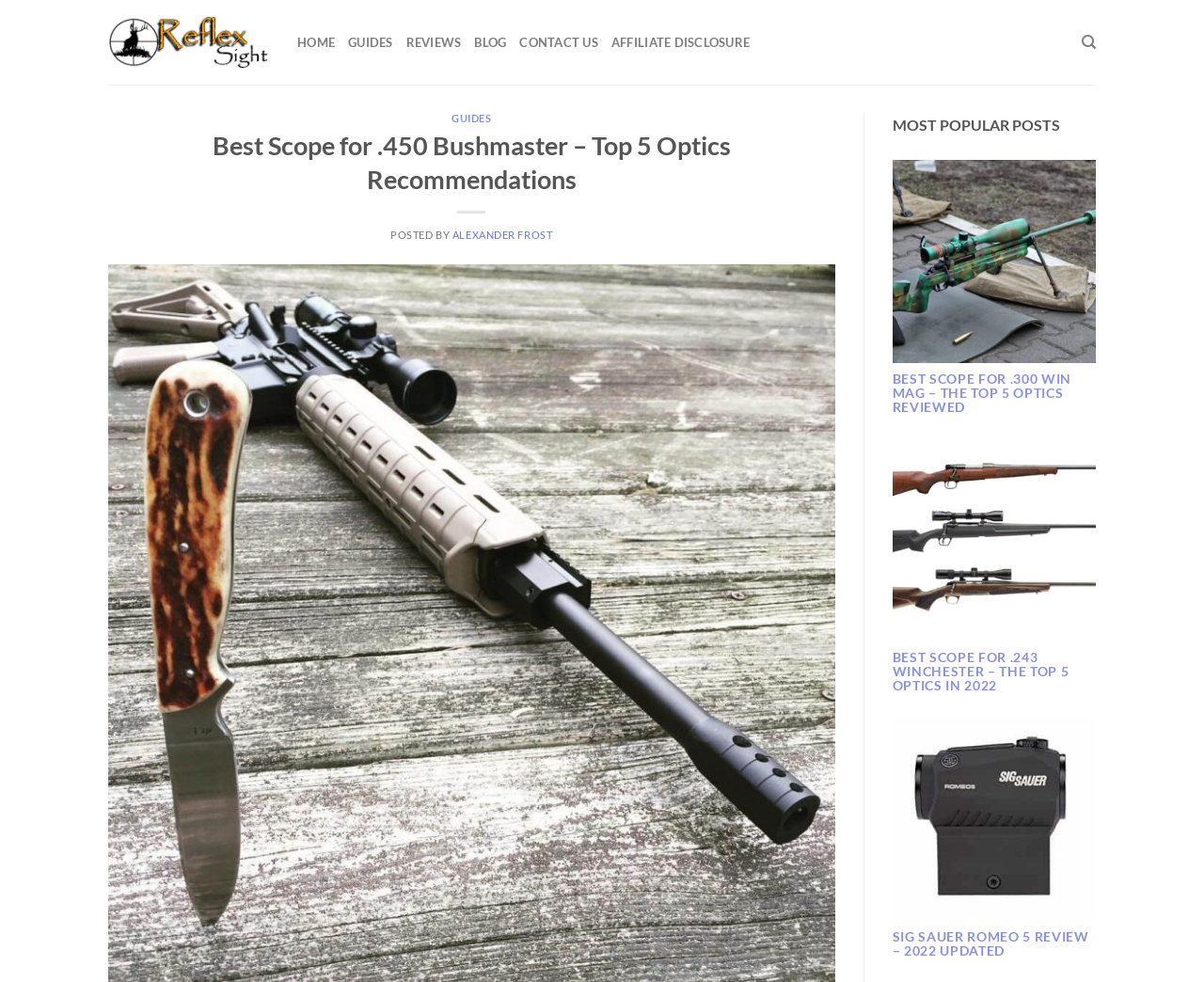Please find the bounding box coordinates of the element that you should click to achieve the following instruction: "Read the article about '.450 Bushmaster'". The coordinates should be presented as four float numbers between 0 and 1: [left, top, right, bottom].

[0.09, 0.627, 0.693, 0.645]